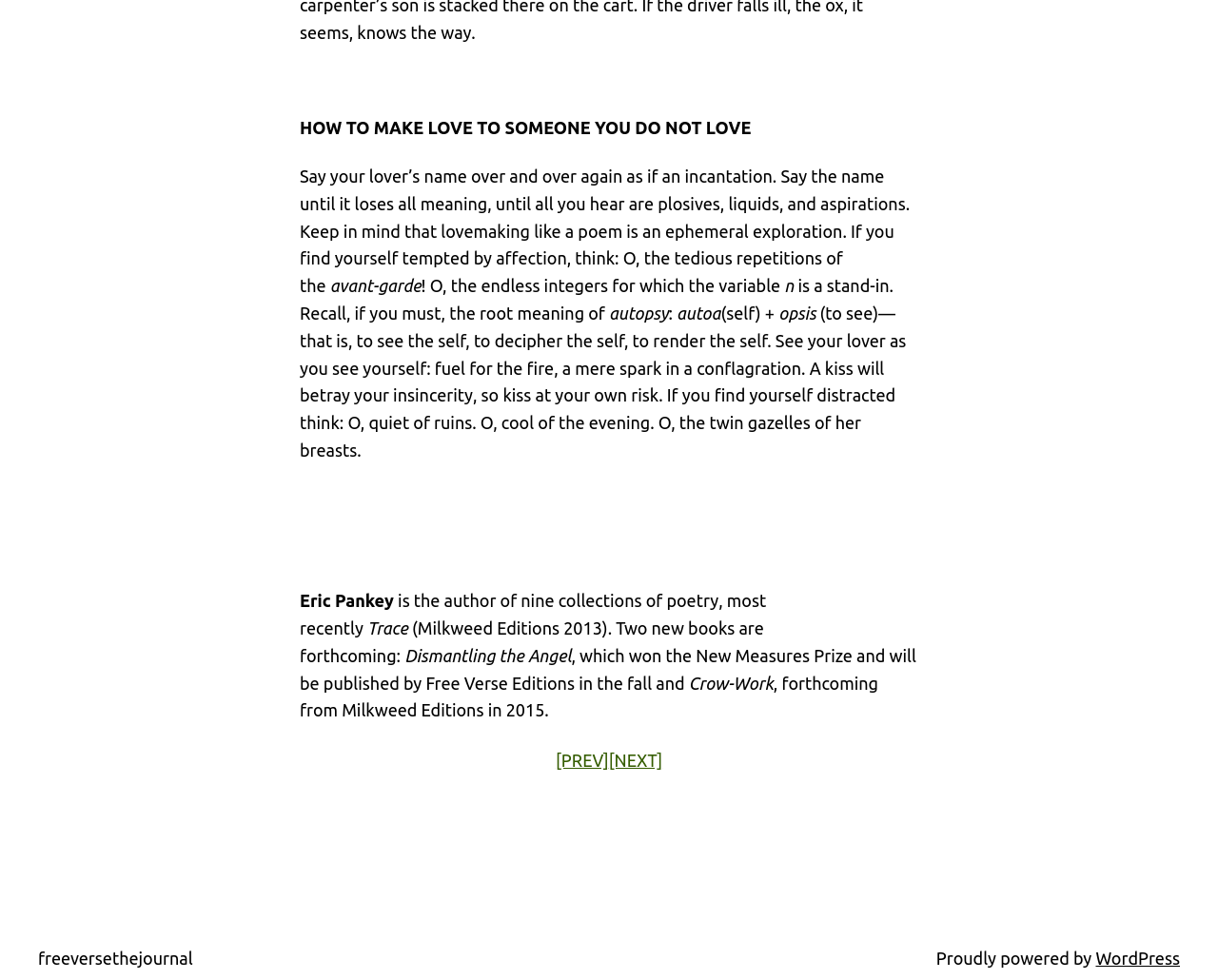What is the poem's title?
Answer with a single word or phrase, using the screenshot for reference.

HOW TO MAKE LOVE TO SOMEONE YOU DO NOT LOVE